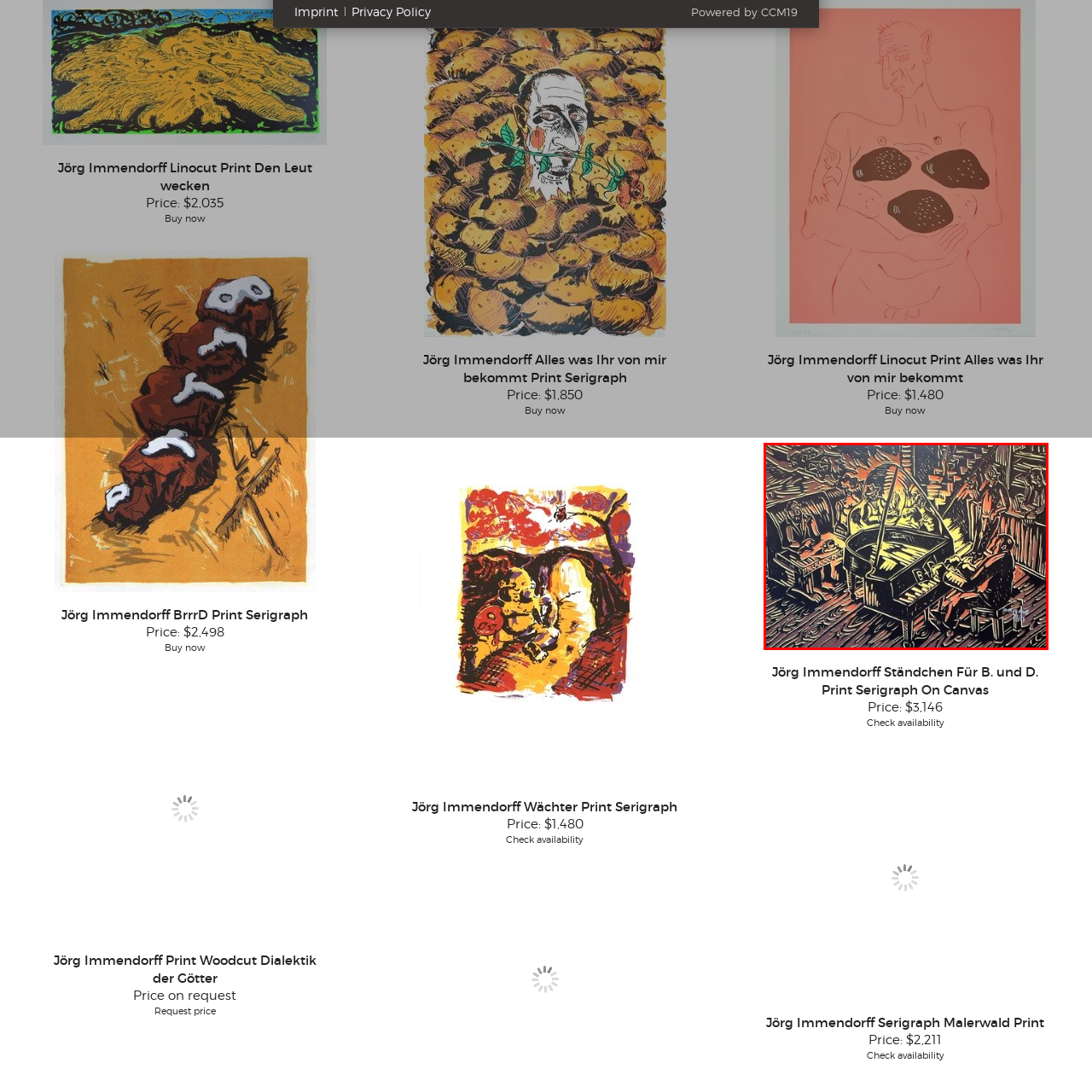Create a thorough description of the image portion outlined in red.

This vibrant artwork, titled "Jörg Immendorff Ständchen Für B. und D. Print Serigraph On Canvas," depicts a lively scene inside a cafe or bar, where a pianist passionately plays at the center. The intricate linocut style captures the dynamic interaction among various characters, some seated in a cozy booth, while others are either enjoying the music or engaged in conversation nearby. The warm colors and expressive figures create an atmosphere filled with emotion and energy, reflecting the intimacy and excitement of a live performance. This piece not only showcases Immendorff's unique artistic flair but also evokes a strong sense of community and the shared experience of art and music. The artwork is currently available for purchase at a price of $3,146.